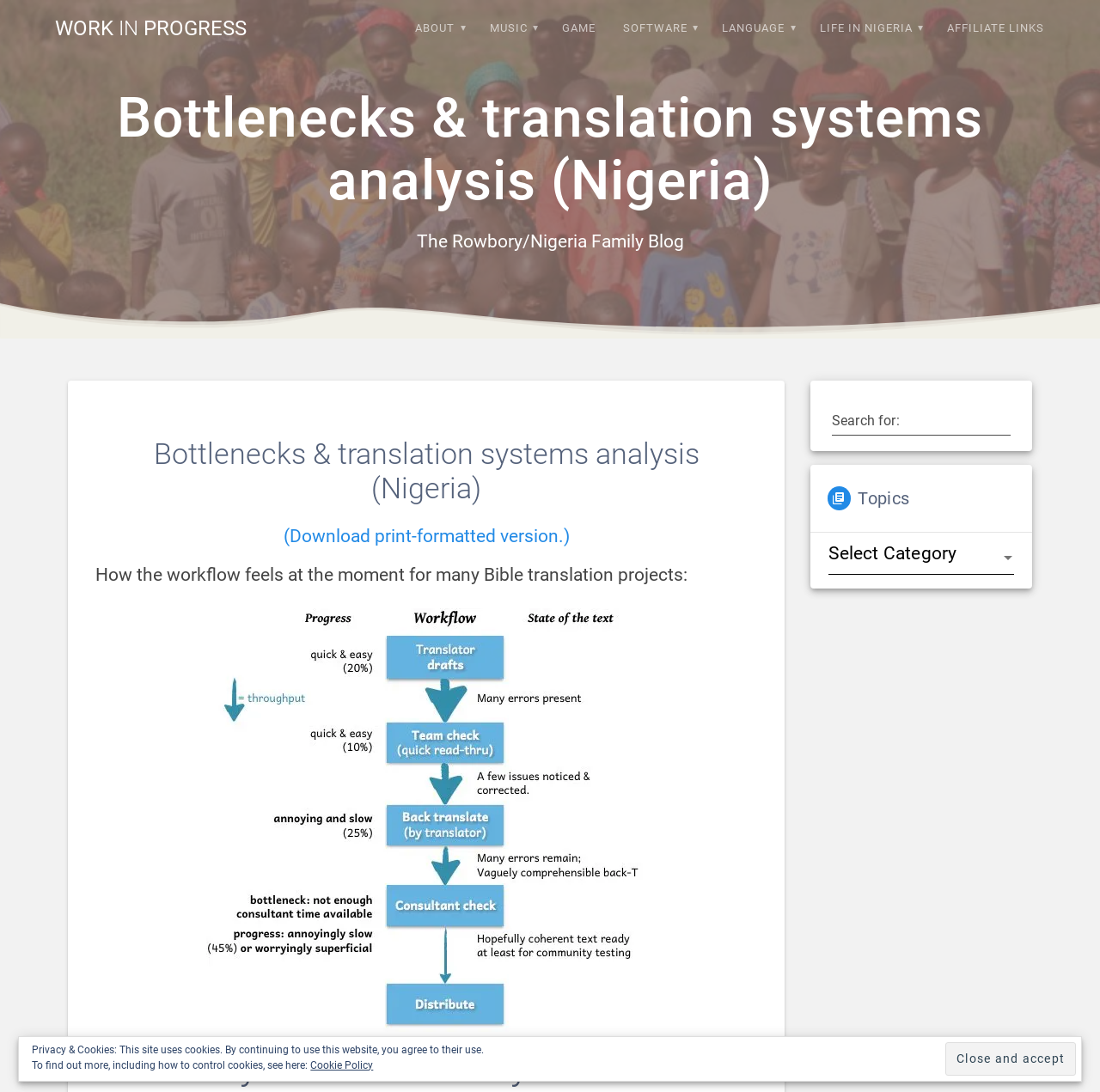What is the title of the diagram on the webpage? From the image, respond with a single word or brief phrase.

A diagram of the workflow as it currently seems to be